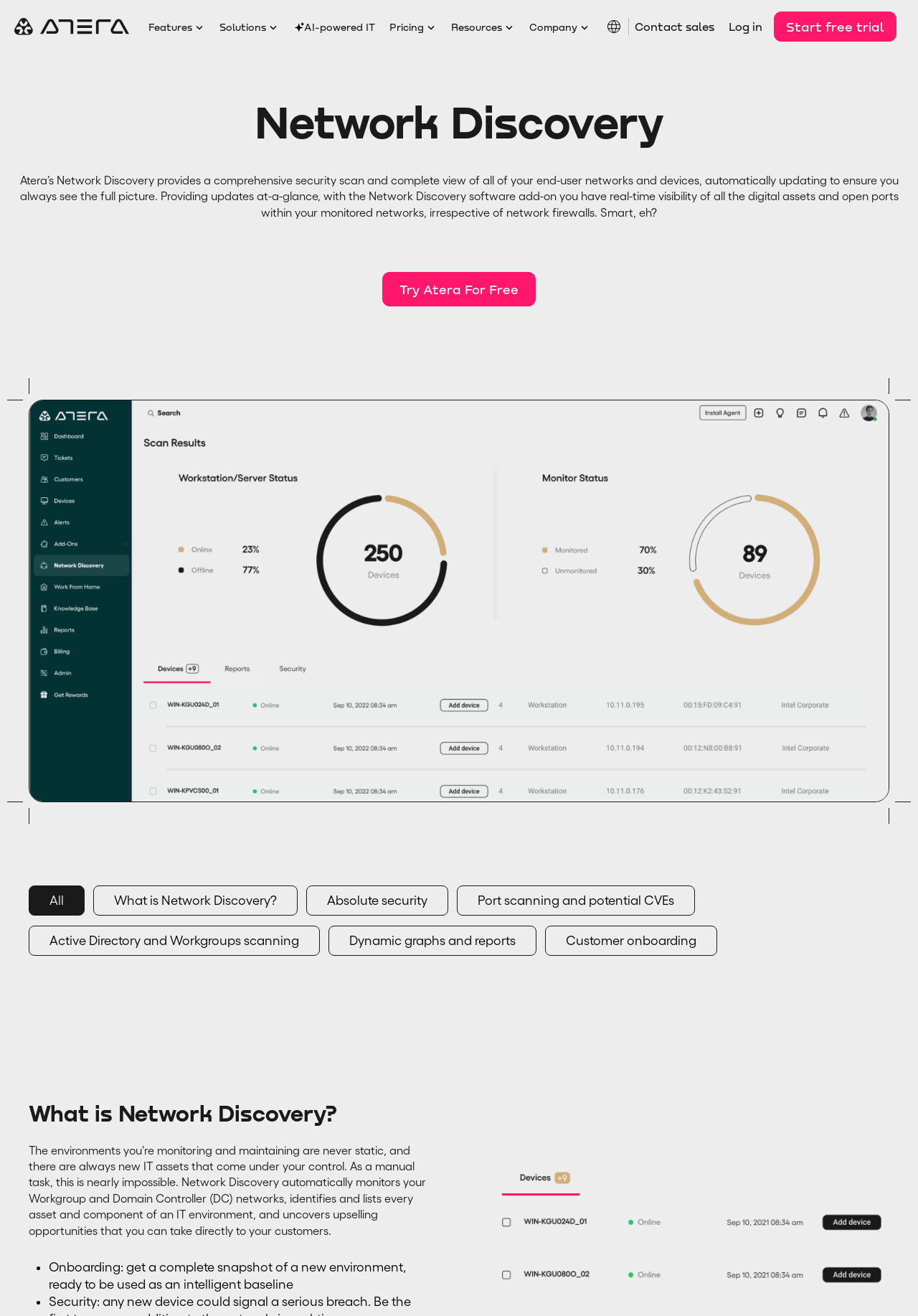Based on the image, please respond to the question with as much detail as possible:
What is the main purpose of Atera's Network Discovery?

Based on the webpage, Atera's Network Discovery provides a comprehensive security scan and complete view of all of the end-user networks and devices, automatically updating to ensure a full picture.